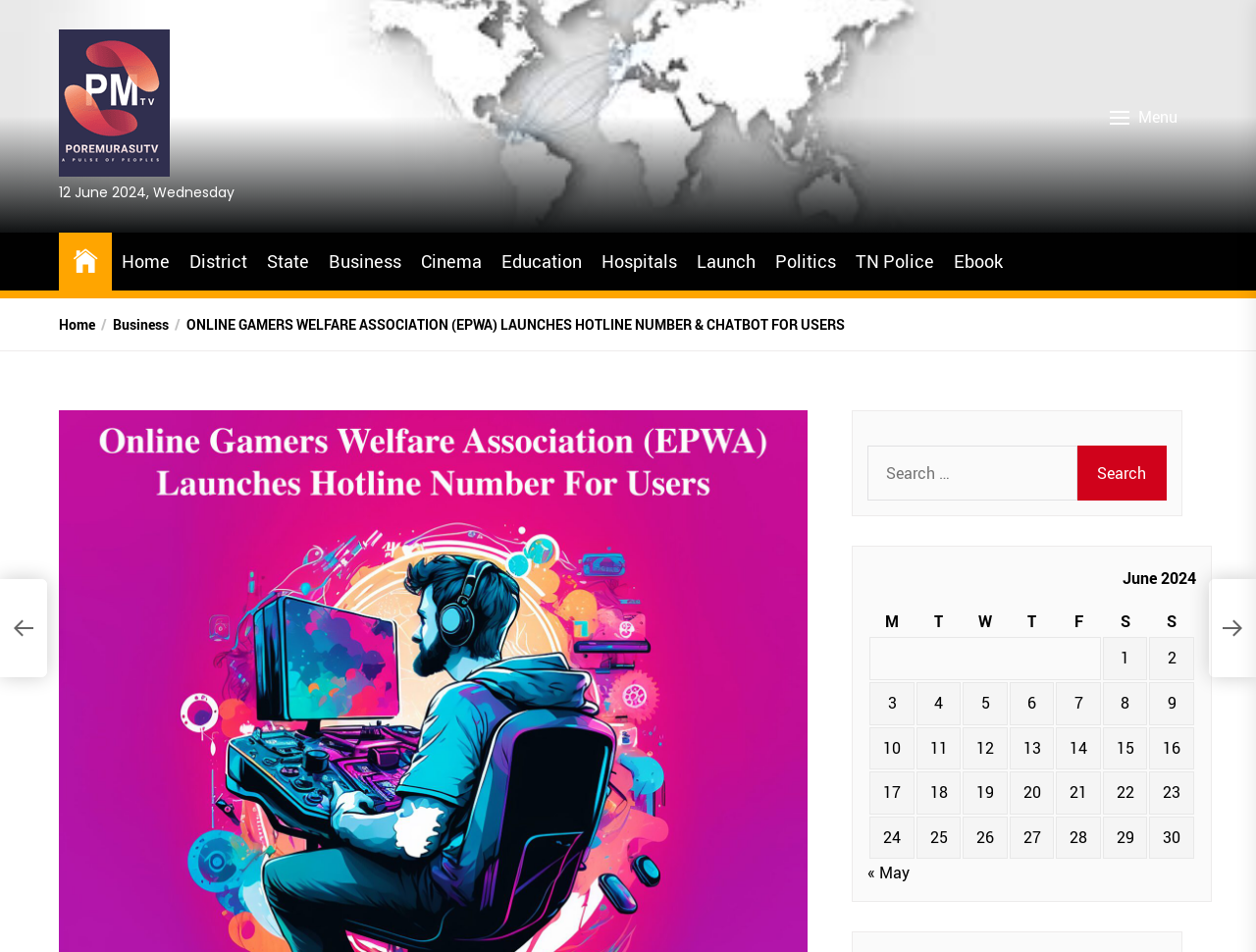Can you find and provide the main heading text of this webpage?

ONLINE GAMERS WELFARE ASSOCIATION (EPWA) LAUNCHES HOTLINE NUMBER & CHATBOT FOR USERS